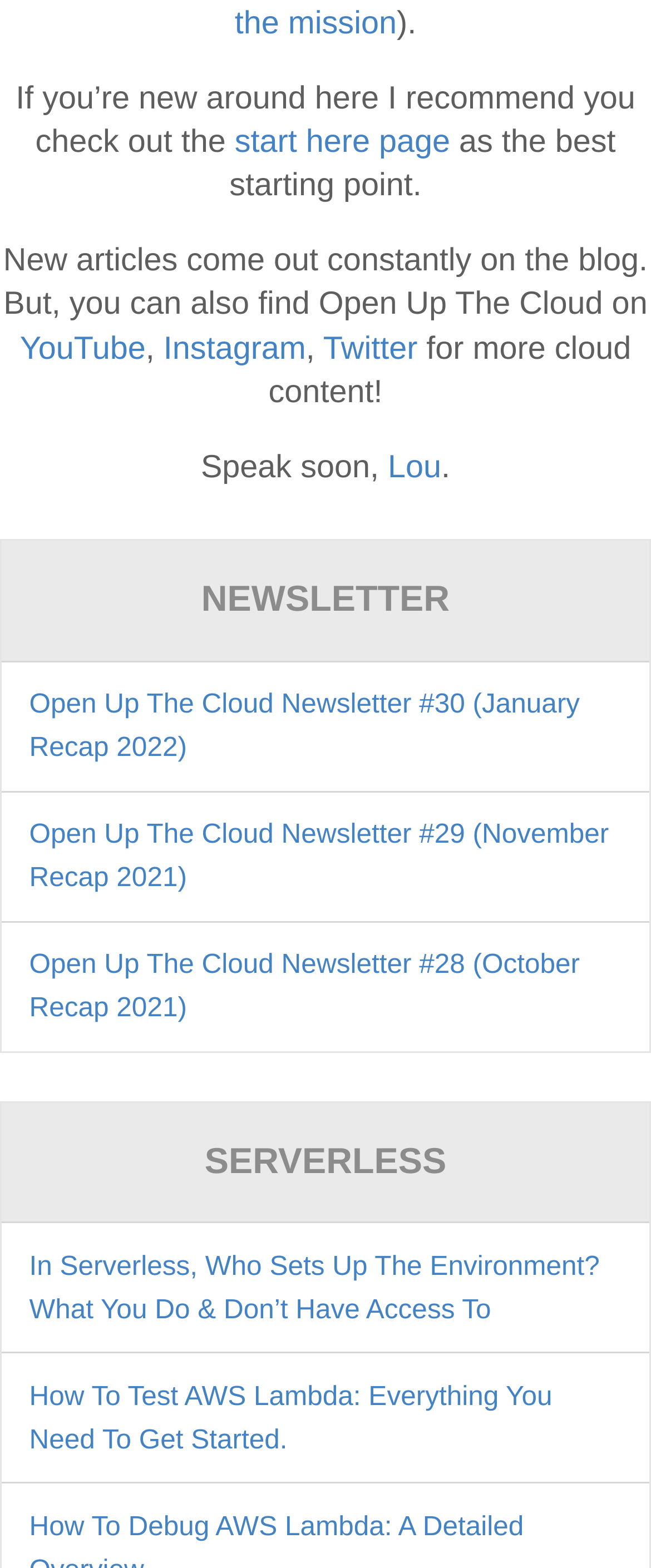What is the topic of the section that starts with 'SERVERLESS'?
Please respond to the question with a detailed and thorough explanation.

The section that starts with the heading 'SERVERLESS' appears to be about serverless computing, with links to articles related to the topic, such as setting up environments and testing AWS Lambda.